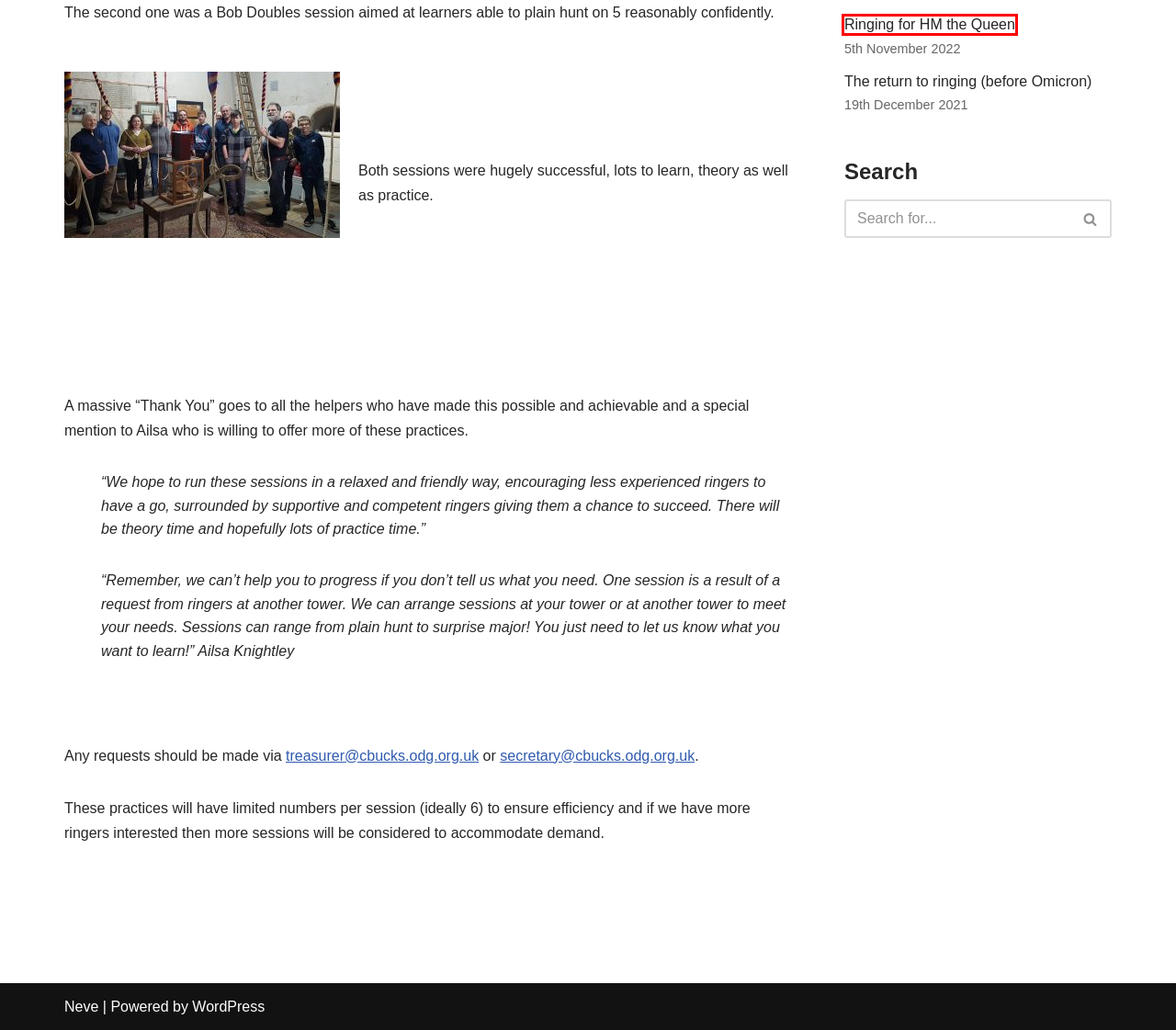Assess the screenshot of a webpage with a red bounding box and determine which webpage description most accurately matches the new page after clicking the element within the red box. Here are the options:
A. Archives – ODG Central Bucks Branch
B. Neve - Fast & Lightweight WordPress Theme Ideal for Any Website
C. Photo Gallery – ODG Central Bucks Branch
D. Links – ODG Central Bucks Branch
E. Events – ODG Central Bucks Branch
F. Officers – ODG Central Bucks Branch
G. Blog Tool, Publishing Platform, and CMS – WordPress.org
H. Ringing for HM the Queen – ODG Central Bucks Branch

H